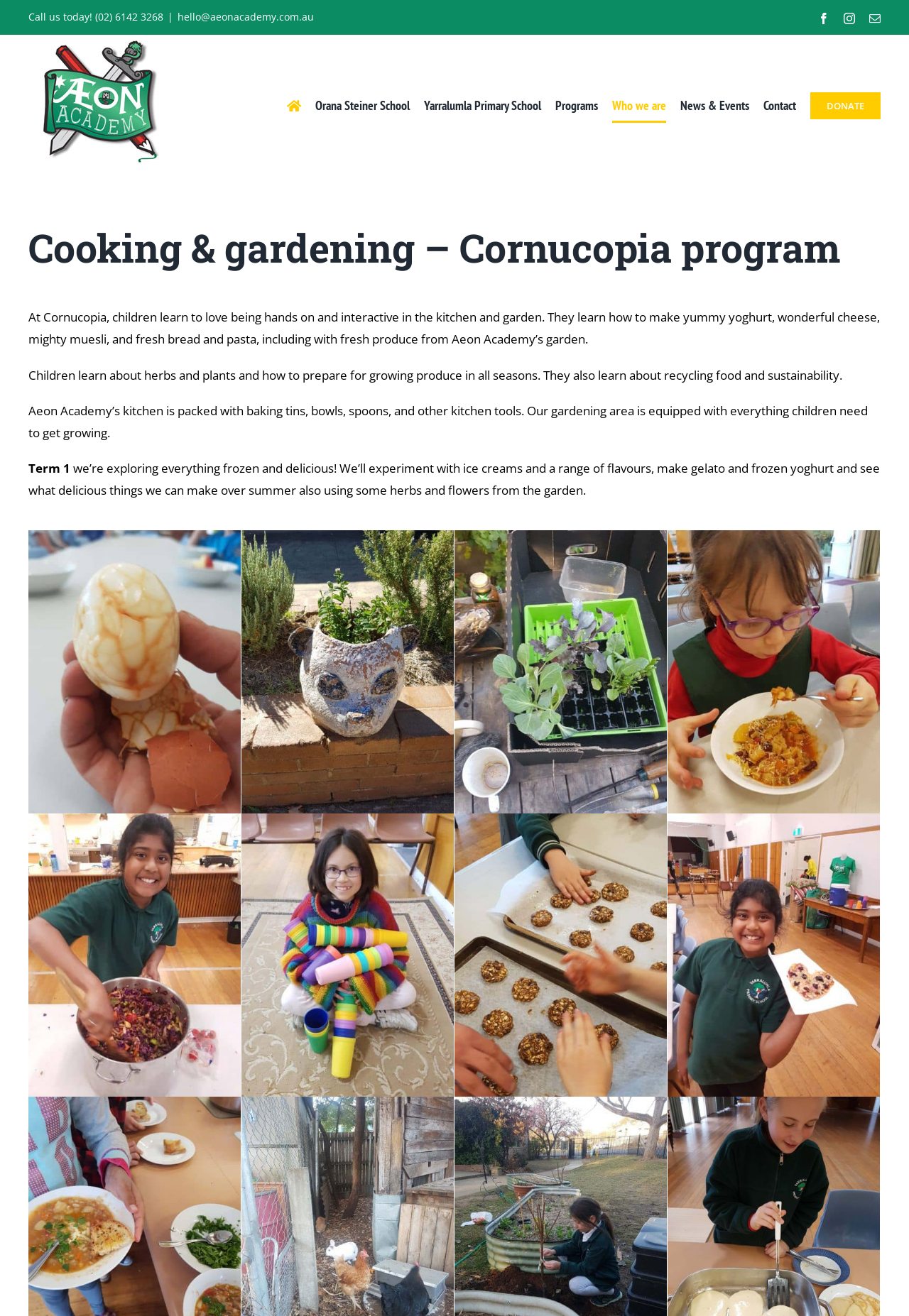Provide the bounding box coordinates of the section that needs to be clicked to accomplish the following instruction: "View the image of 20180329_150930-400×533."

[0.032, 0.405, 0.265, 0.417]